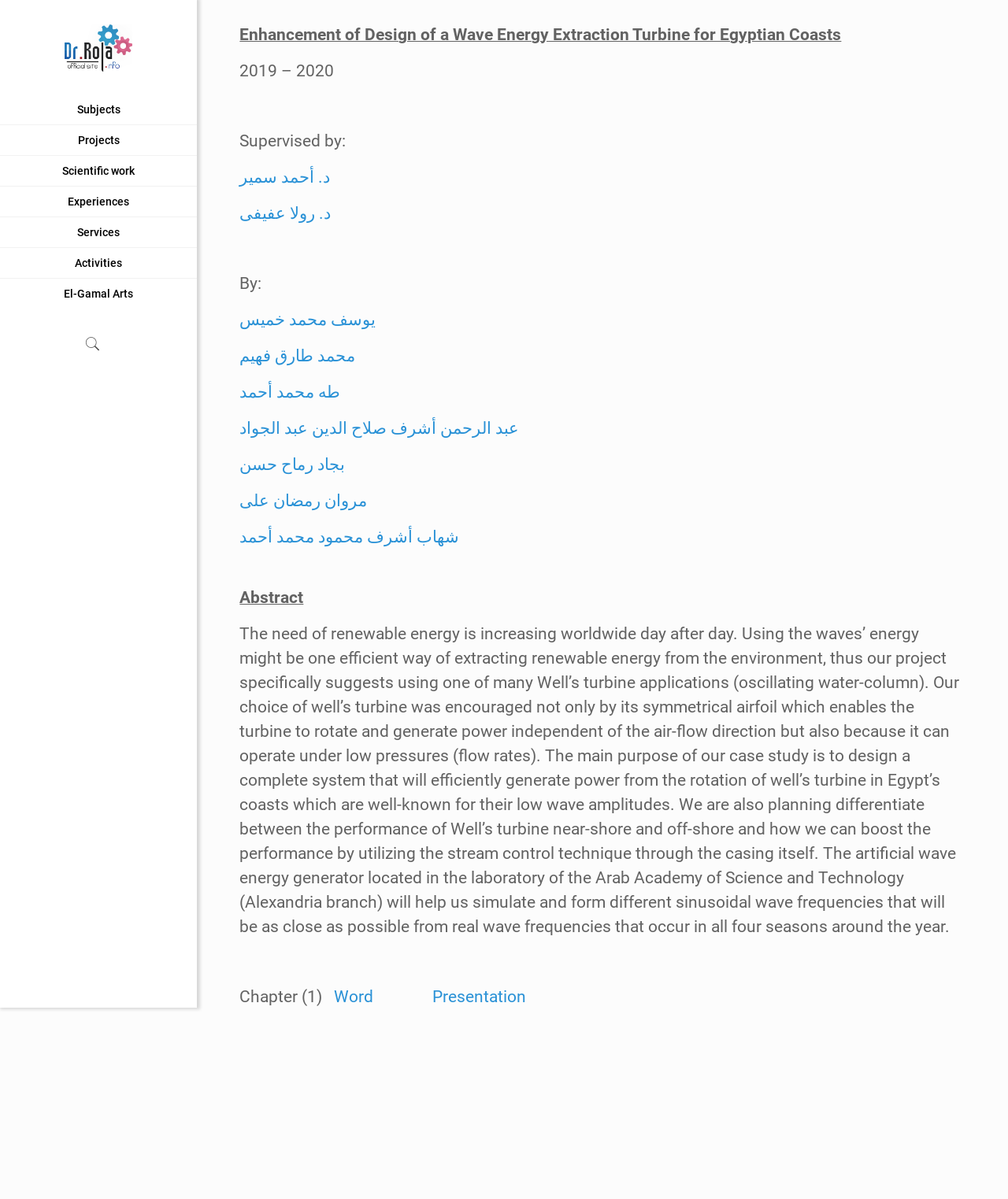Please examine the image and answer the question with a detailed explanation:
What is the format of the final project?

The final project is available in three formats: Book, Pdf, and Presentation, as indicated by the links provided at the bottom of the webpage.